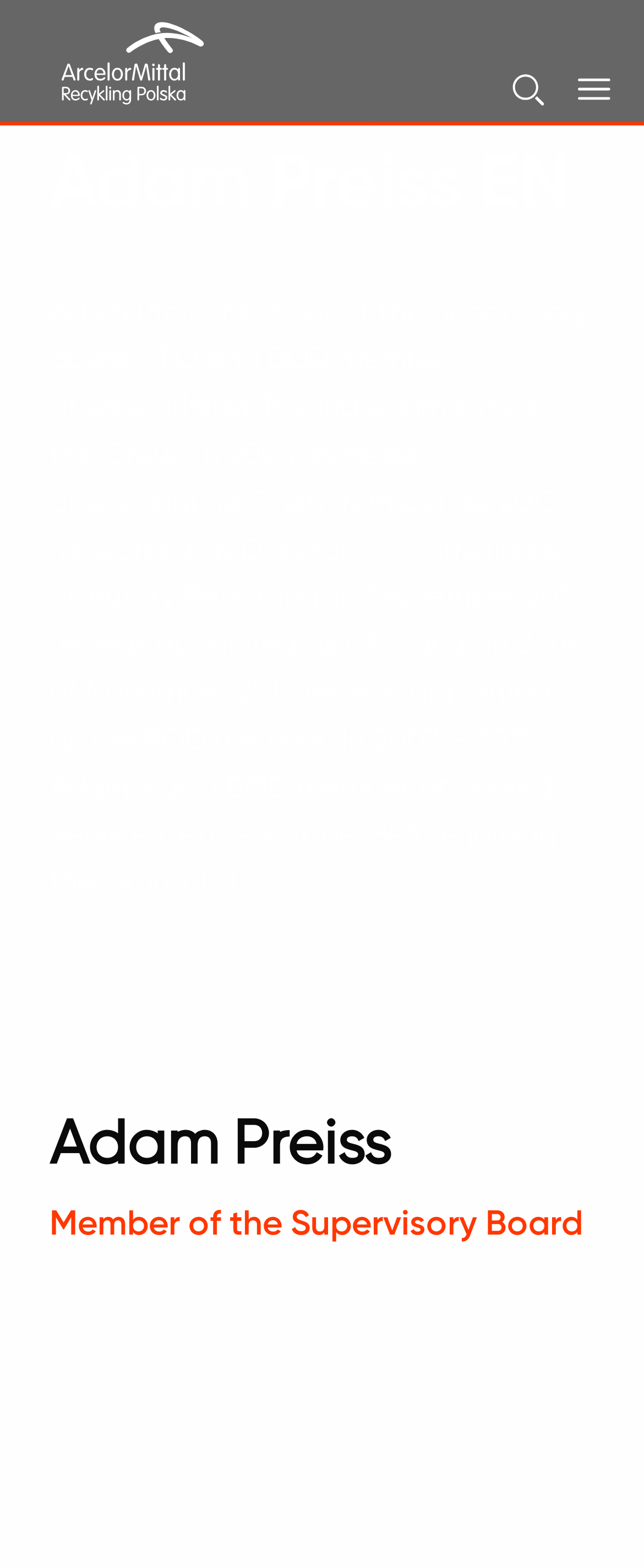Identify and provide the title of the webpage.

Władze spółki – Adam Preiss EN